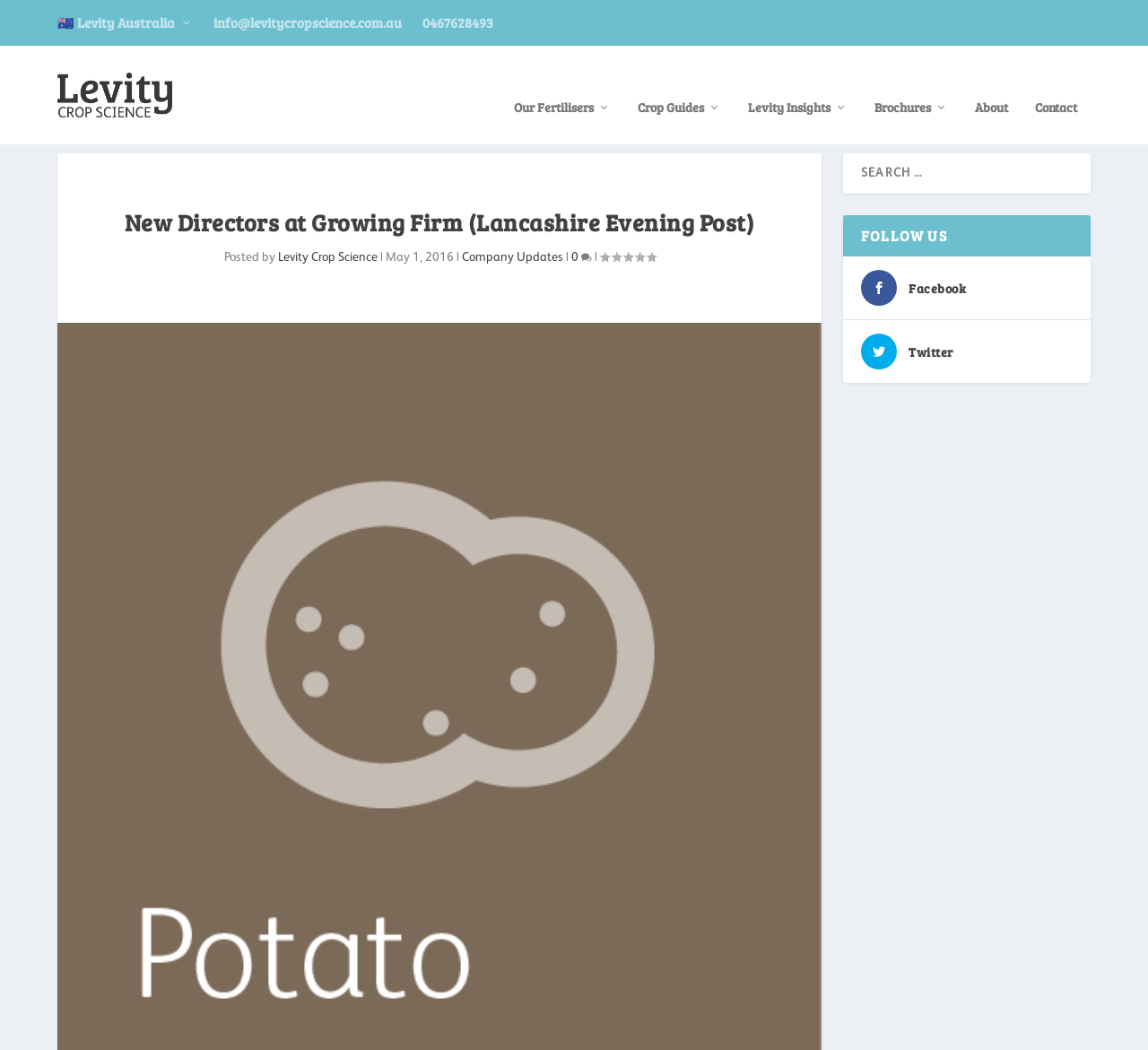Generate a thorough caption that explains the contents of the webpage.

The webpage appears to be a news article or blog post from Levity Australia, with a title "New Directors at Growing Firm (Lancashire Evening Post)". At the top left, there is a logo of Levity Australia, accompanied by three links: an Australian flag icon, an email address, and a phone number. 

Below the logo, there are five main navigation links: "Our Fertilisers", "Crop Guides", "Levity Insights", "Brochures", and "About", followed by a "Contact" link. 

The main content of the page is a news article, with a heading "New Directors at Growing Firm (Lancashire Evening Post)" in a larger font size. The article is attributed to "Levity Crop Science" and dated "May 1, 2016". There are also links to "Company Updates" and a comment count with a rating of 0.00. 

On the right side of the page, there is a search bar. Below the search bar, there is a heading "FOLLOW US" with links to Facebook and Twitter, represented by their respective icons.